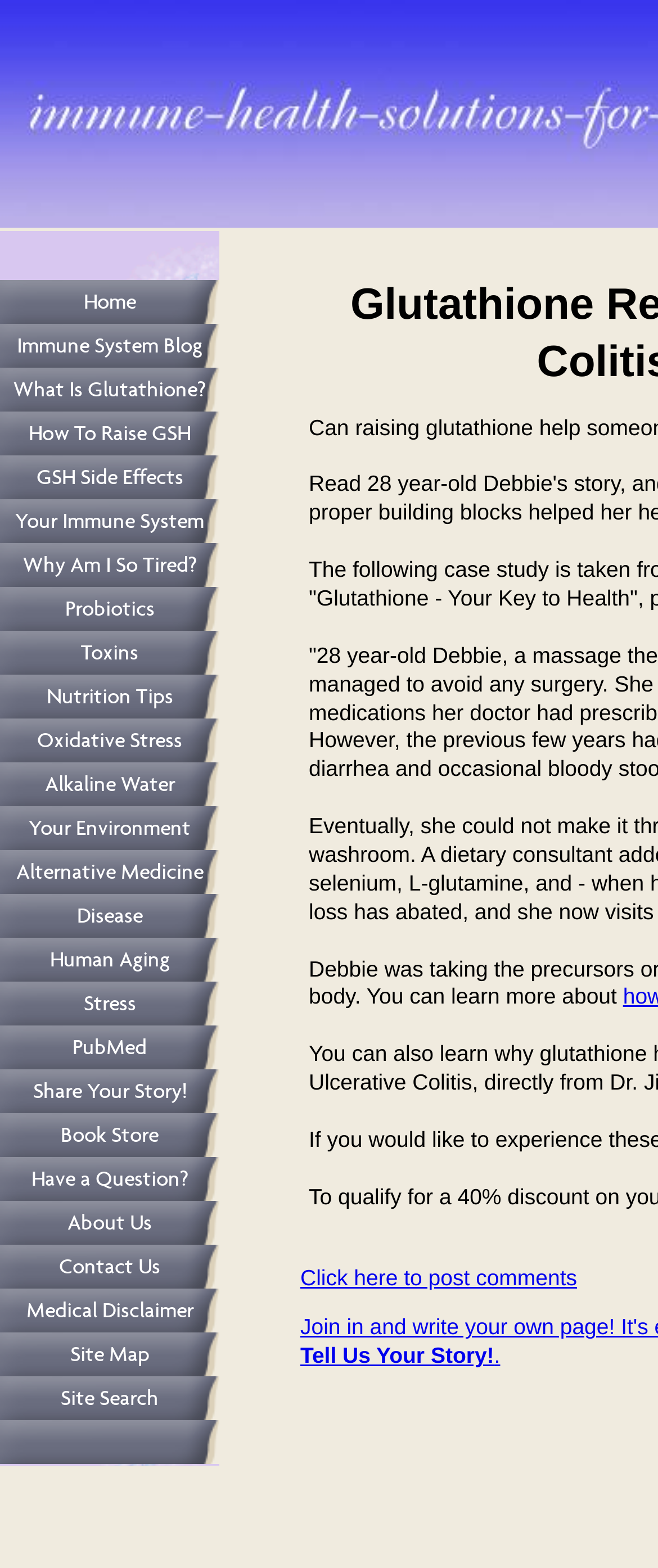Can you specify the bounding box coordinates of the area that needs to be clicked to fulfill the following instruction: "Click to post comments"?

[0.456, 0.806, 0.877, 0.822]